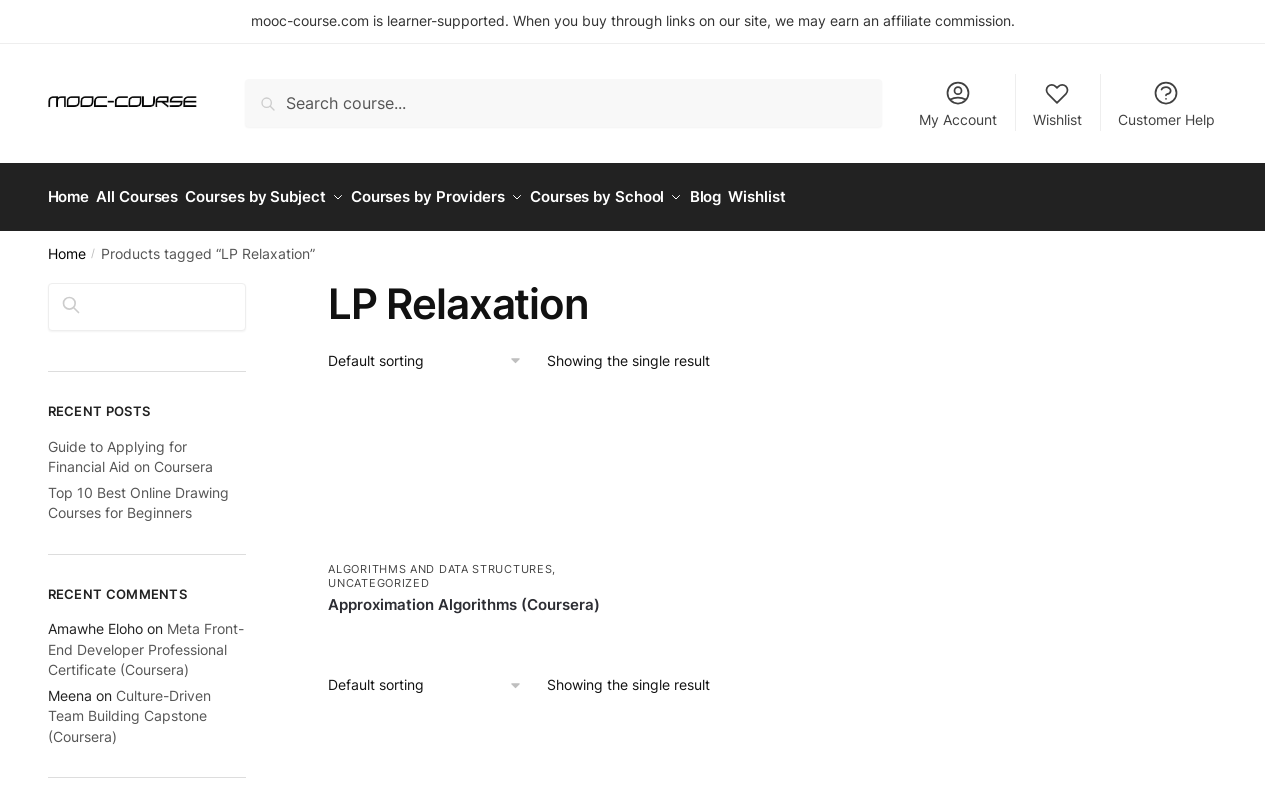Pinpoint the bounding box coordinates for the area that should be clicked to perform the following instruction: "Search for a course".

[0.191, 0.099, 0.689, 0.158]